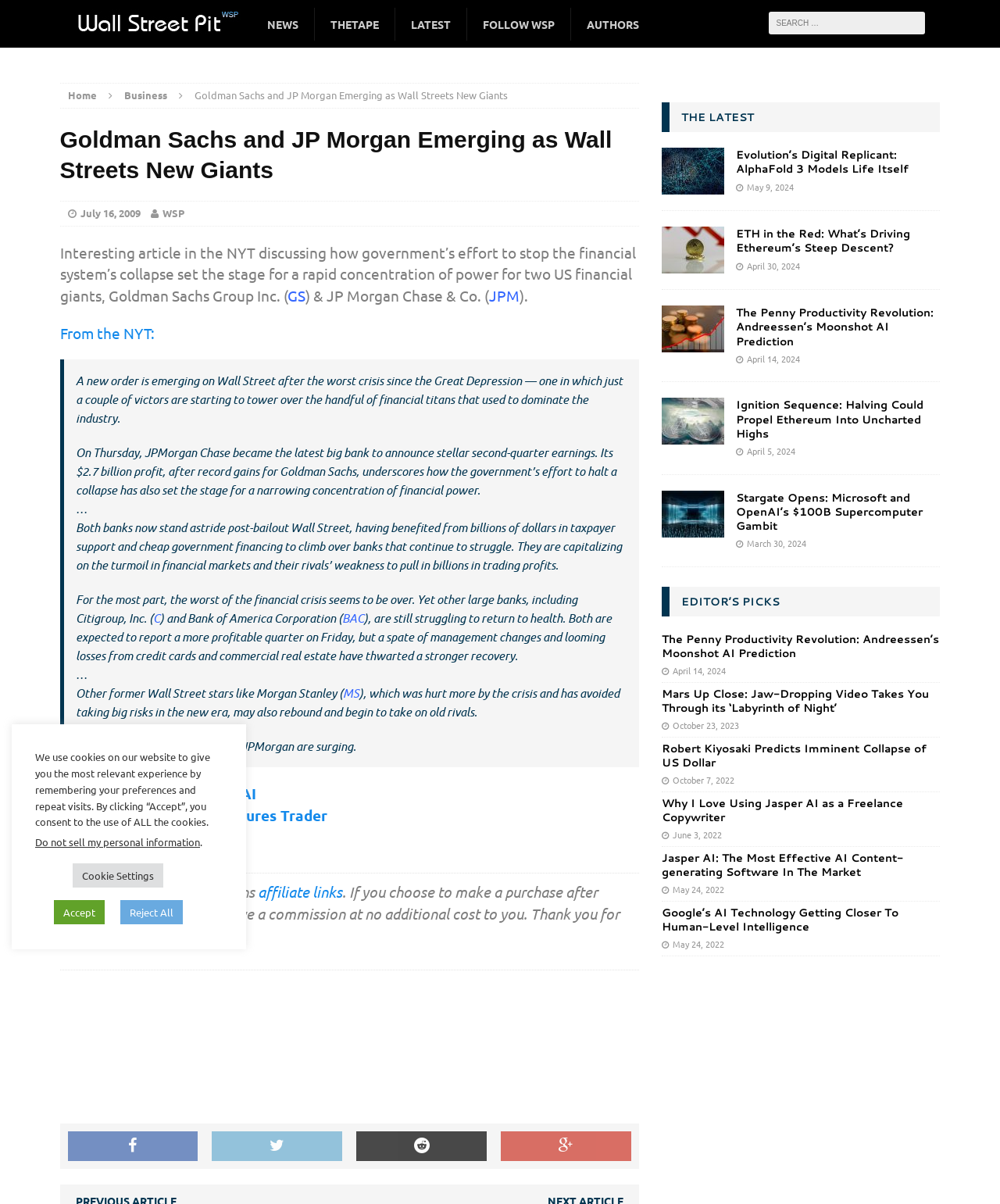Specify the bounding box coordinates of the element's area that should be clicked to execute the given instruction: "Search for something". The coordinates should be four float numbers between 0 and 1, i.e., [left, top, right, bottom].

[0.768, 0.01, 0.925, 0.029]